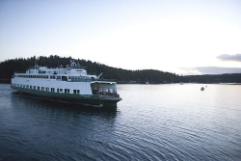What time of day is depicted in the image?
Please craft a detailed and exhaustive response to the question.

The caption states that the image captures the scene 'at dusk', which implies that the image is showing the ferry and surrounding landscape during the early evening hours.